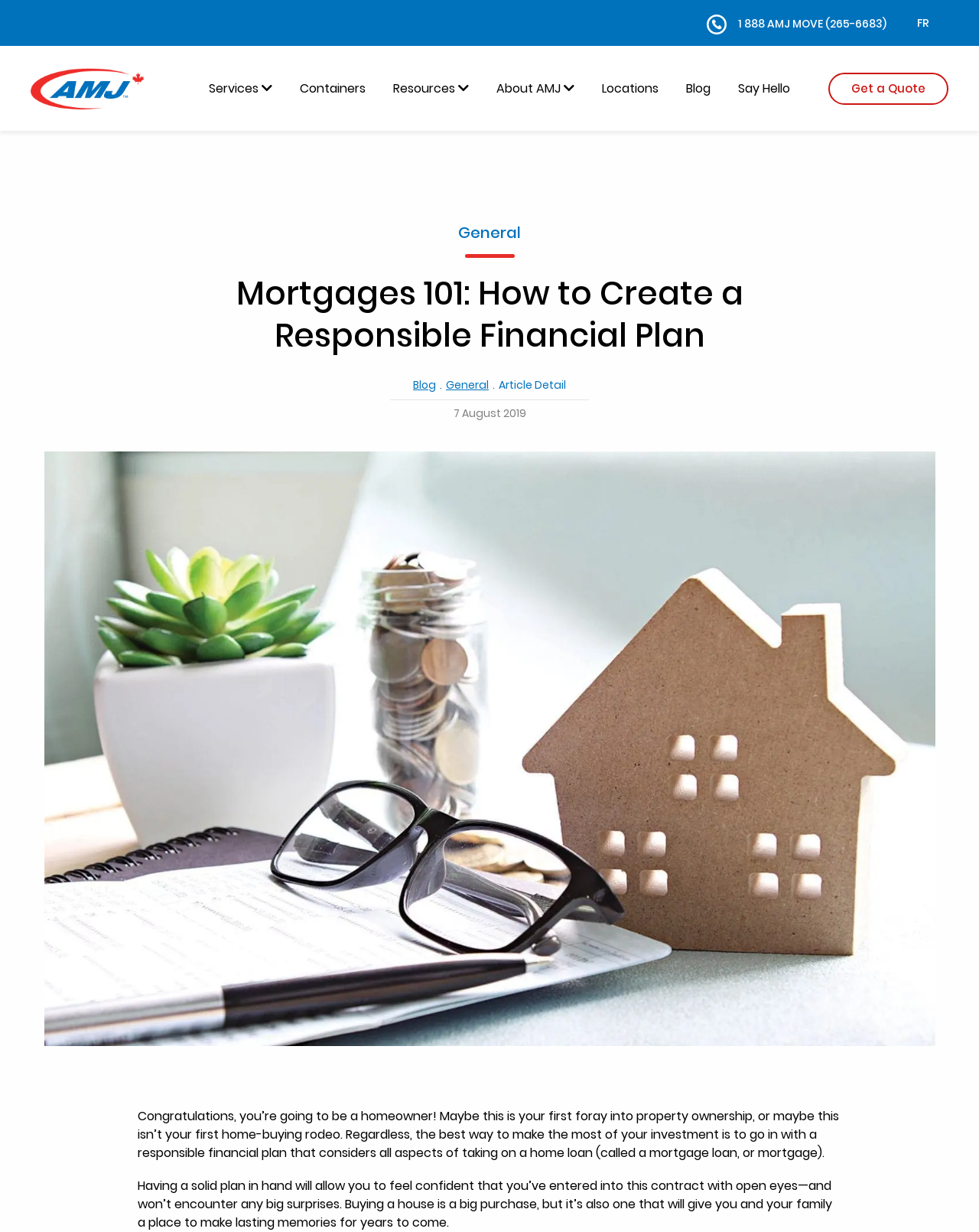Offer a meticulous caption that includes all visible features of the webpage.

This webpage is about mortgages and financial planning, specifically tailored for Canadians. At the top, there is a logo of AMJ, a mortgage company, along with a phone number and a link to switch to French. Below the logo, there are several links to different services offered by AMJ, including home moving, home delivery, office moving, storage solutions, and international moving.

On the left side of the page, there is a menu with links to various resources, including moving tips, FAQs, packing tips, and a moving checklist. There is also a section about AMJ, including its history, partners, and community services.

The main content of the page is an article about creating a responsible financial plan when buying a house. The article is divided into two paragraphs, which discuss the importance of having a solid plan in place when taking on a mortgage loan. The text is informative and encouraging, emphasizing the benefits of careful planning and the joy of owning a home.

At the bottom of the page, there is a link to get a quote, as well as links to other sections of the website, including locations, blog, and say hello. There is also a button to scroll up to the top of the page.